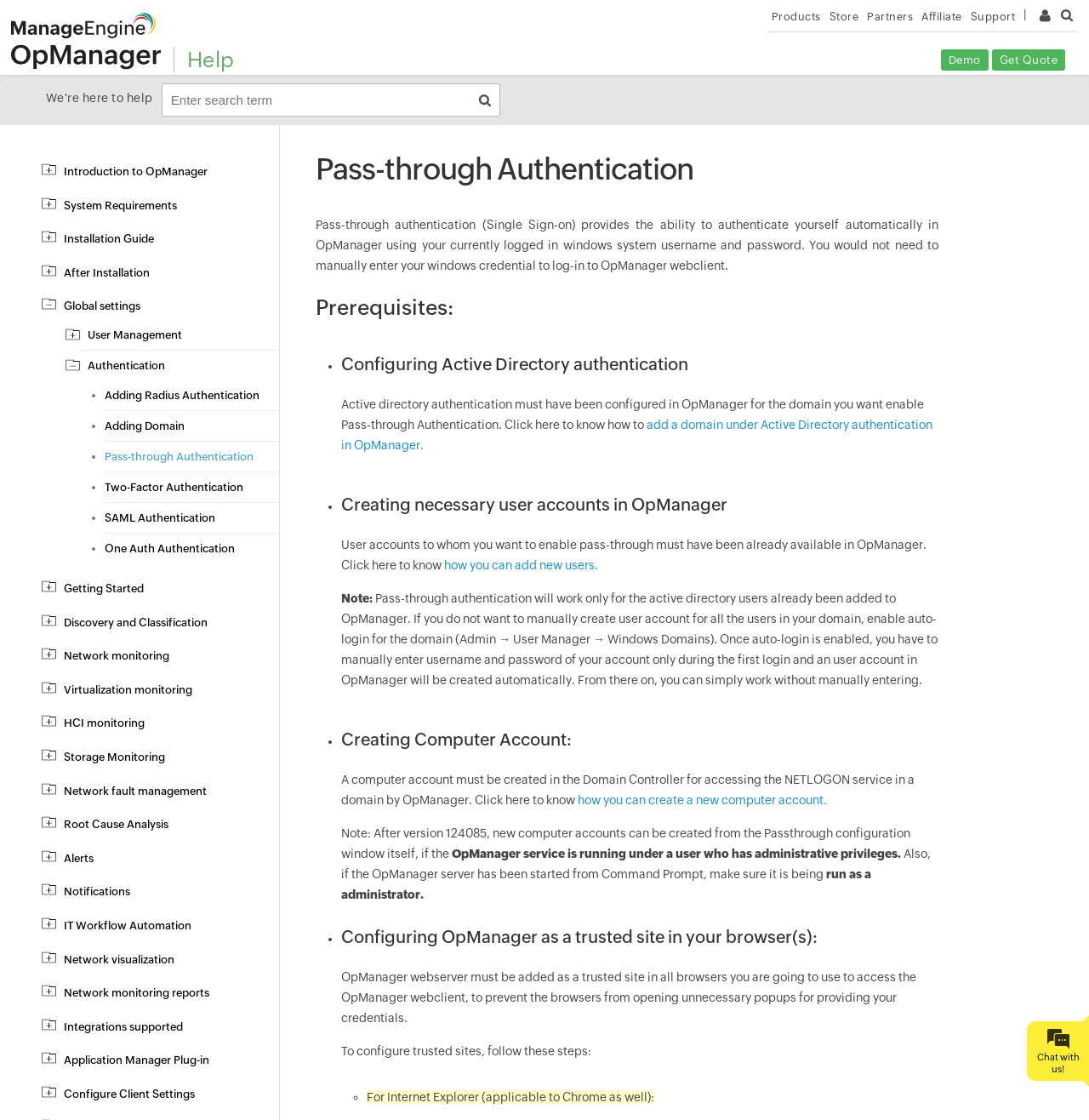Create a detailed narrative describing the layout and content of the webpage.

This webpage is about OpManager Help, specifically focused on Pass-through Authentication. At the top, there is a header section with links to "ManageEngine - Enterprise IT Management", "Products", "Store", "Partners", "Affiliate", and "Support". Below this, there is a search bar with a textbox and a button. 

On the left side, there is a navigation menu with links to various topics, including "Introduction to OpManager", "System Requirements", "Installation Guide", and many others. 

The main content of the page is divided into sections. The first section is titled "Pass-through Authentication" and provides an introduction to the topic, explaining that it allows users to authenticate automatically in OpManager and OpManager web client using their Windows system username and password. 

The next section is titled "Prerequisites" and lists three requirements, each marked with a bullet point. The first requirement is that Active Directory authentication must have been configured in OpManager for the domain you want to enable Pass-through Authentication. The second requirement is that user accounts to whom you want to enable pass-through must have been already available in OpManager. The third requirement is that a computer account must be created in the Domain Controller for accessing the NETLOGON service in a domain by OpManager. 

Each of these requirements is explained in more detail, with links to additional resources for configuring Active Directory authentication, adding a domain under Active Directory authentication, and creating a new computer account. There are also notes and warnings throughout the section, providing additional information and cautions.